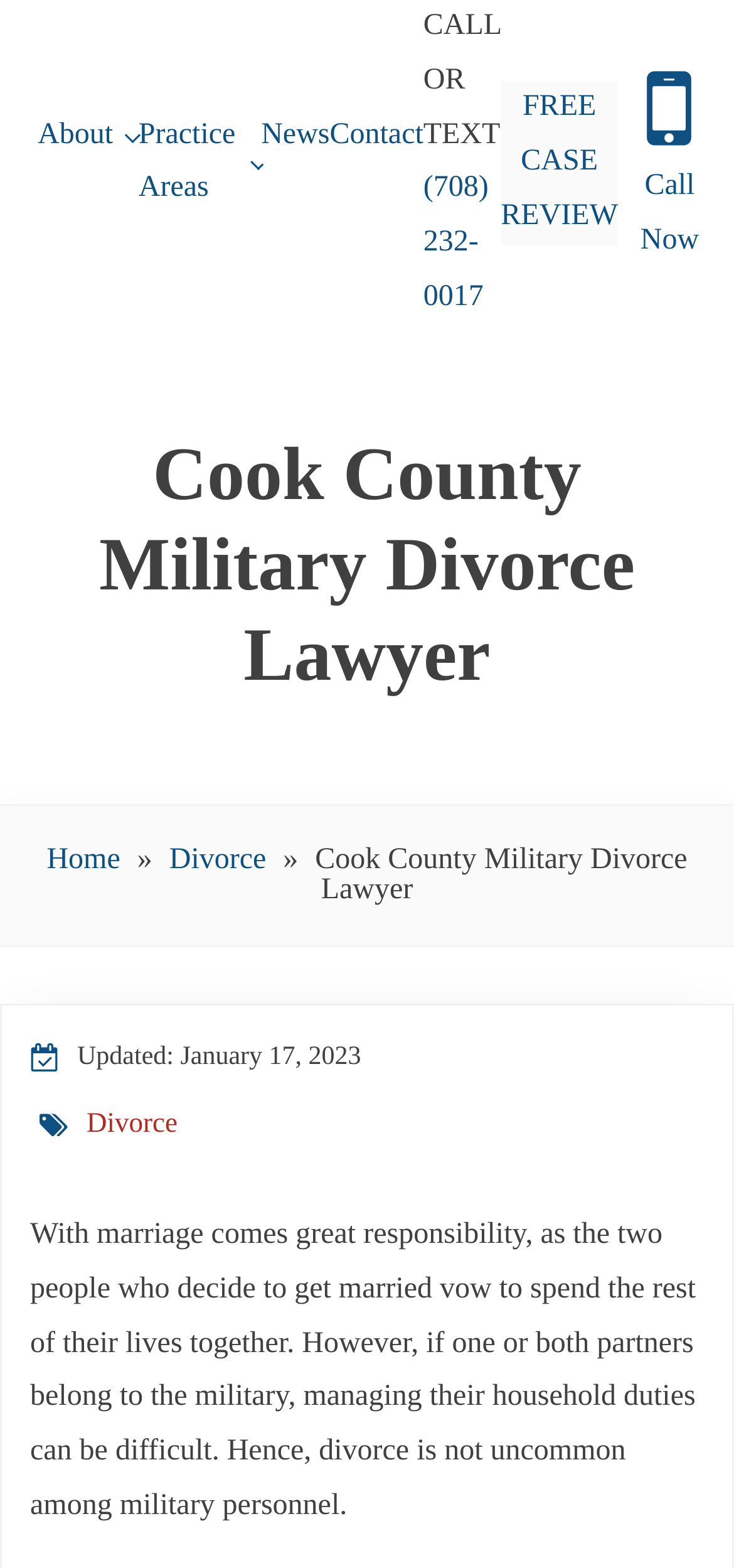What is the topic of the webpage?
Use the image to give a comprehensive and detailed response to the question.

I determined the topic by looking at the heading 'Cook County Military Divorce Lawyer' and the static text 'With marriage comes great responsibility, as the two people who decide to get married vow to spend the rest of their lives together. However, if one or both partners belong to the military, managing their household duties can be difficult. Hence, divorce is not uncommon among military personnel.' which suggests that the webpage is about divorce in the context of military personnel.